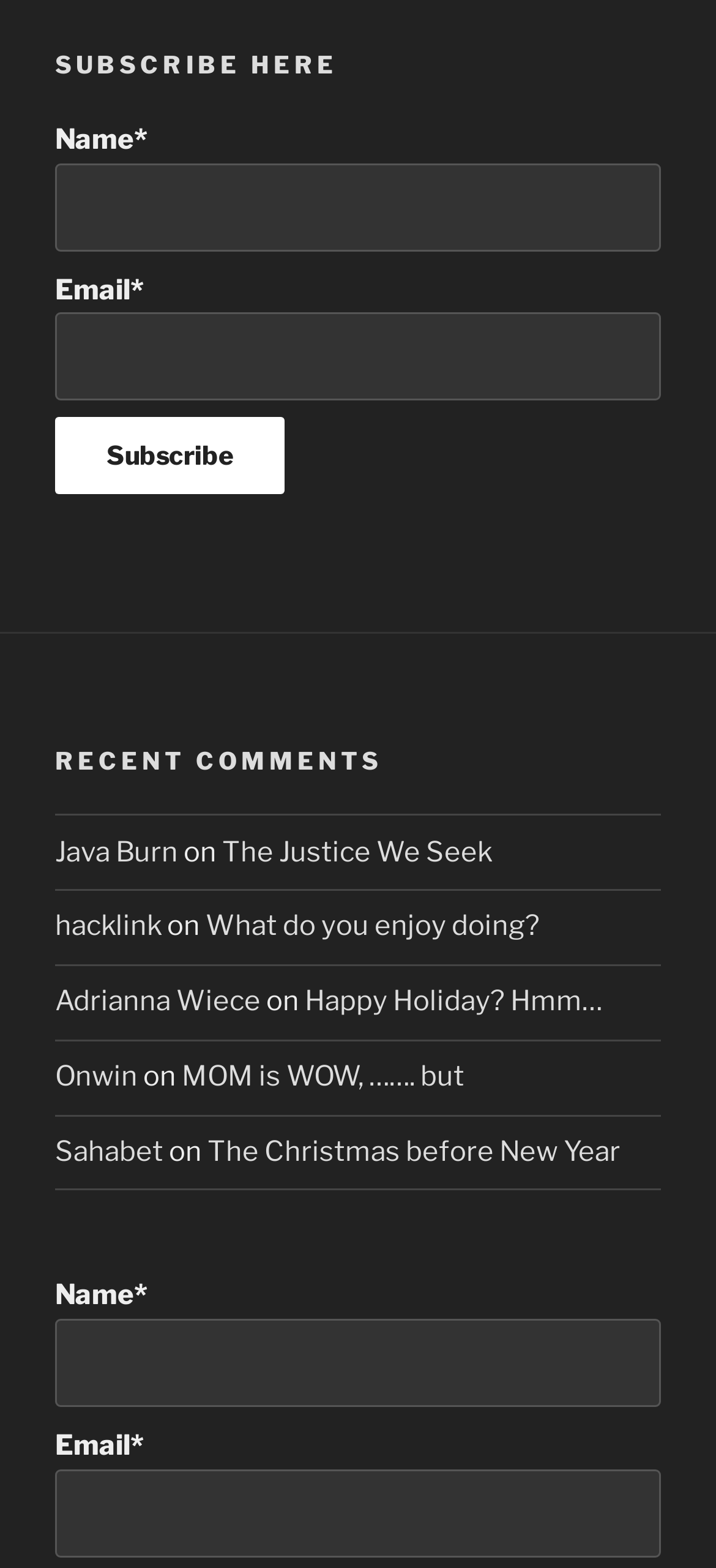Locate the bounding box coordinates of the segment that needs to be clicked to meet this instruction: "Enter name".

[0.077, 0.104, 0.923, 0.16]